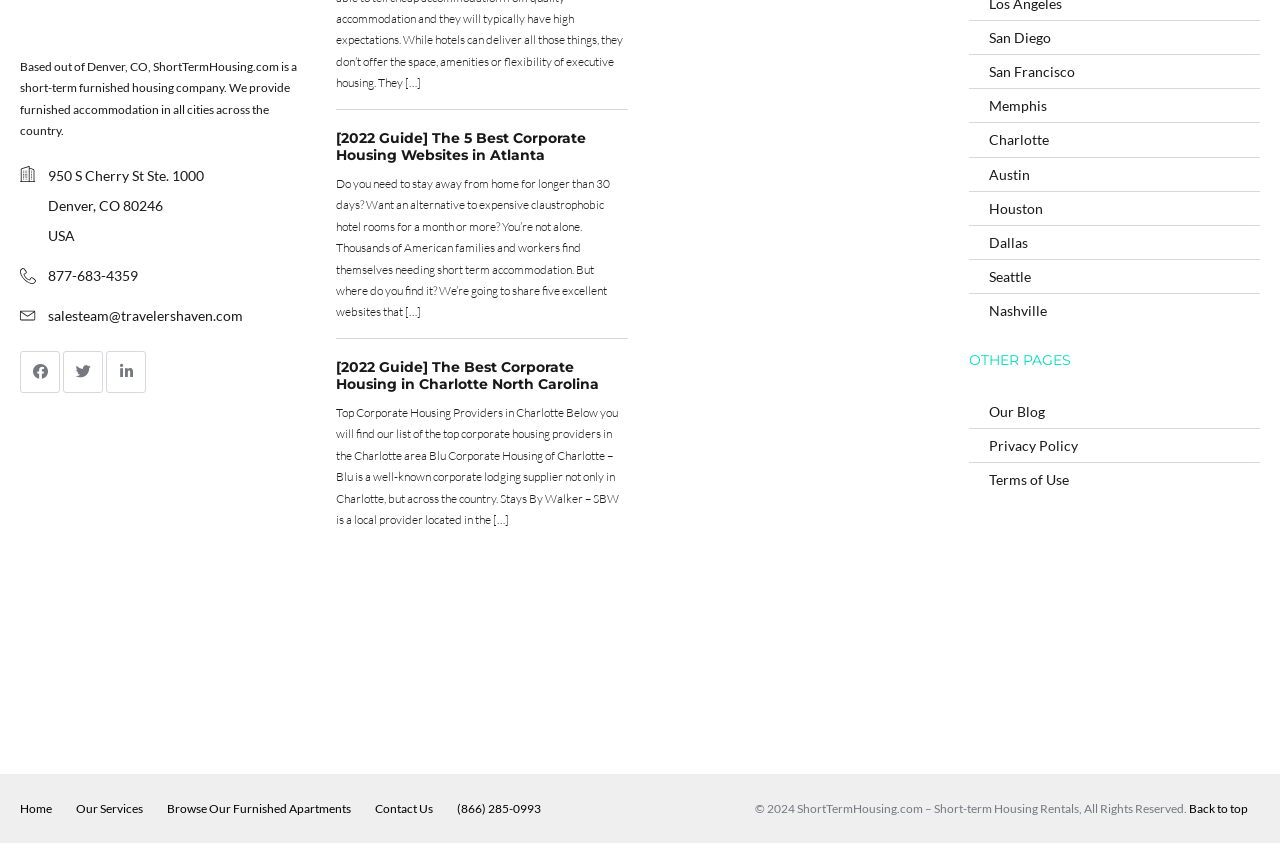Please mark the clickable region by giving the bounding box coordinates needed to complete this instruction: "Contact SMHI".

None